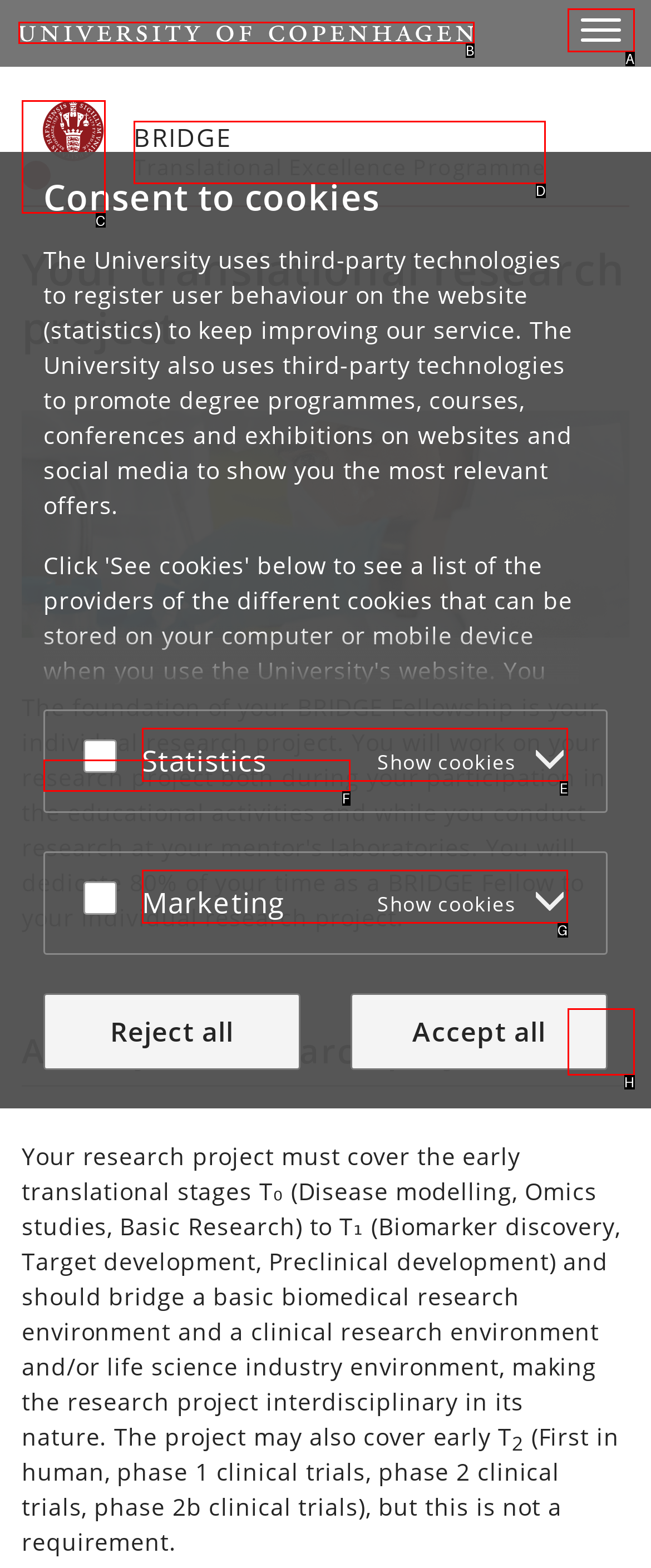Determine which option fits the following description: Start
Answer with the corresponding option's letter directly.

B